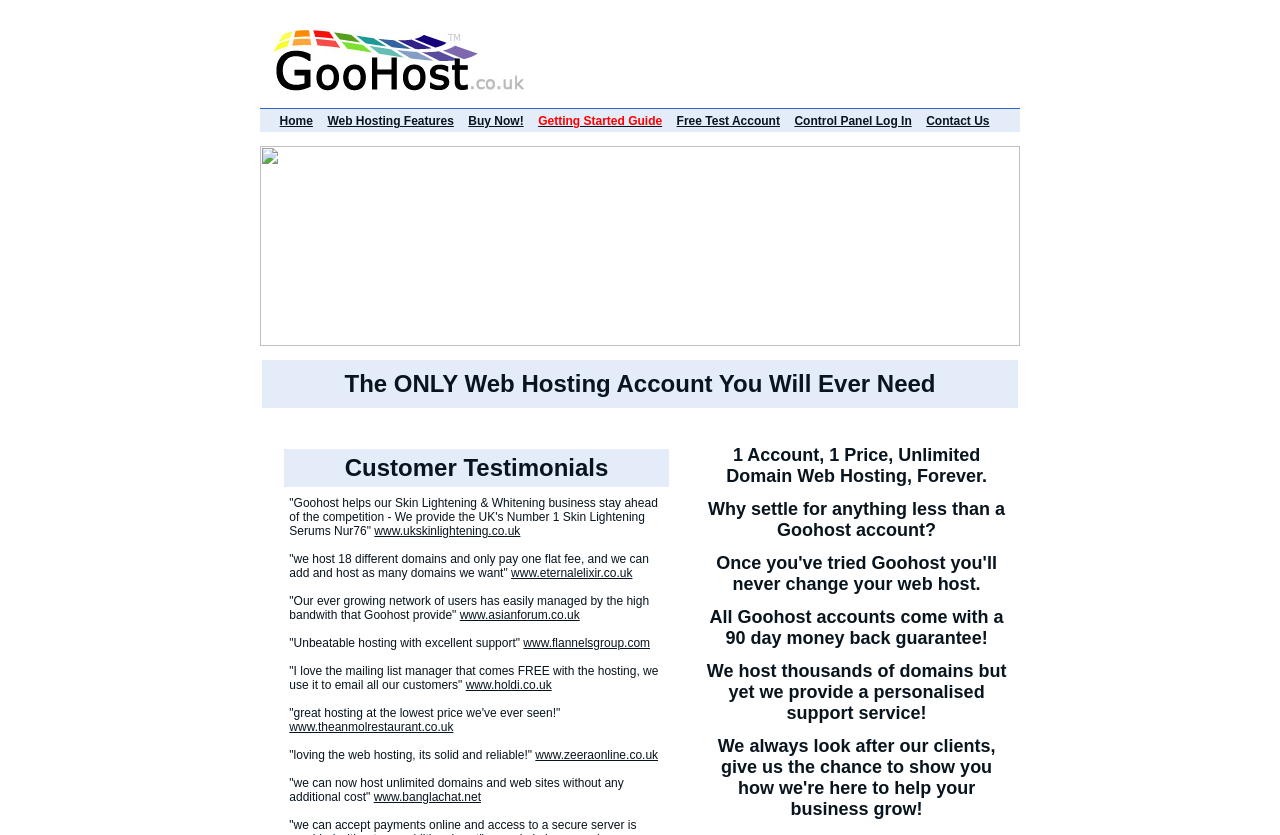Find the bounding box coordinates of the clickable area required to complete the following action: "Click on the Buy Now! link".

[0.366, 0.137, 0.409, 0.153]